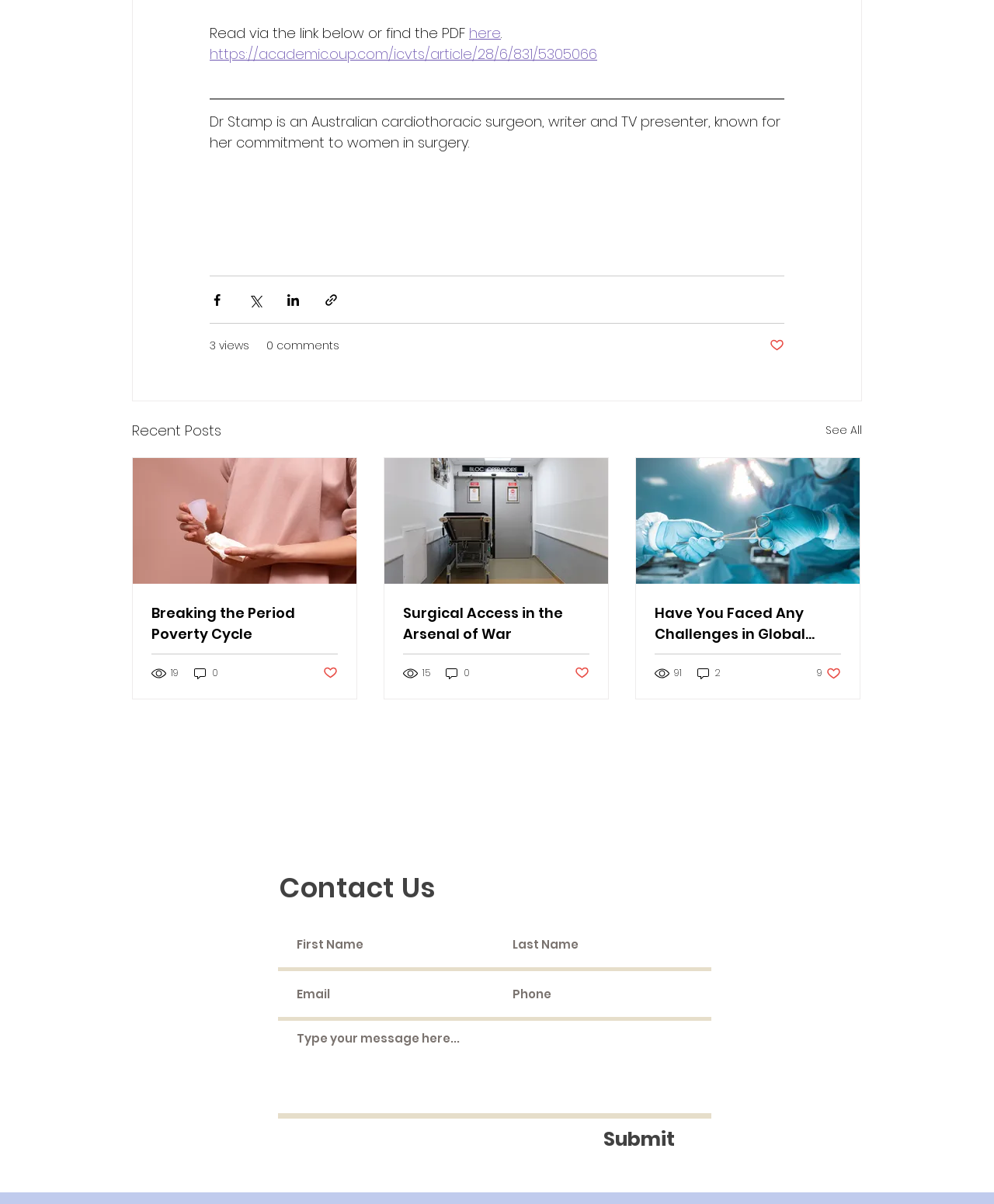Please locate the clickable area by providing the bounding box coordinates to follow this instruction: "Enter your first name in the contact form".

[0.28, 0.766, 0.498, 0.808]